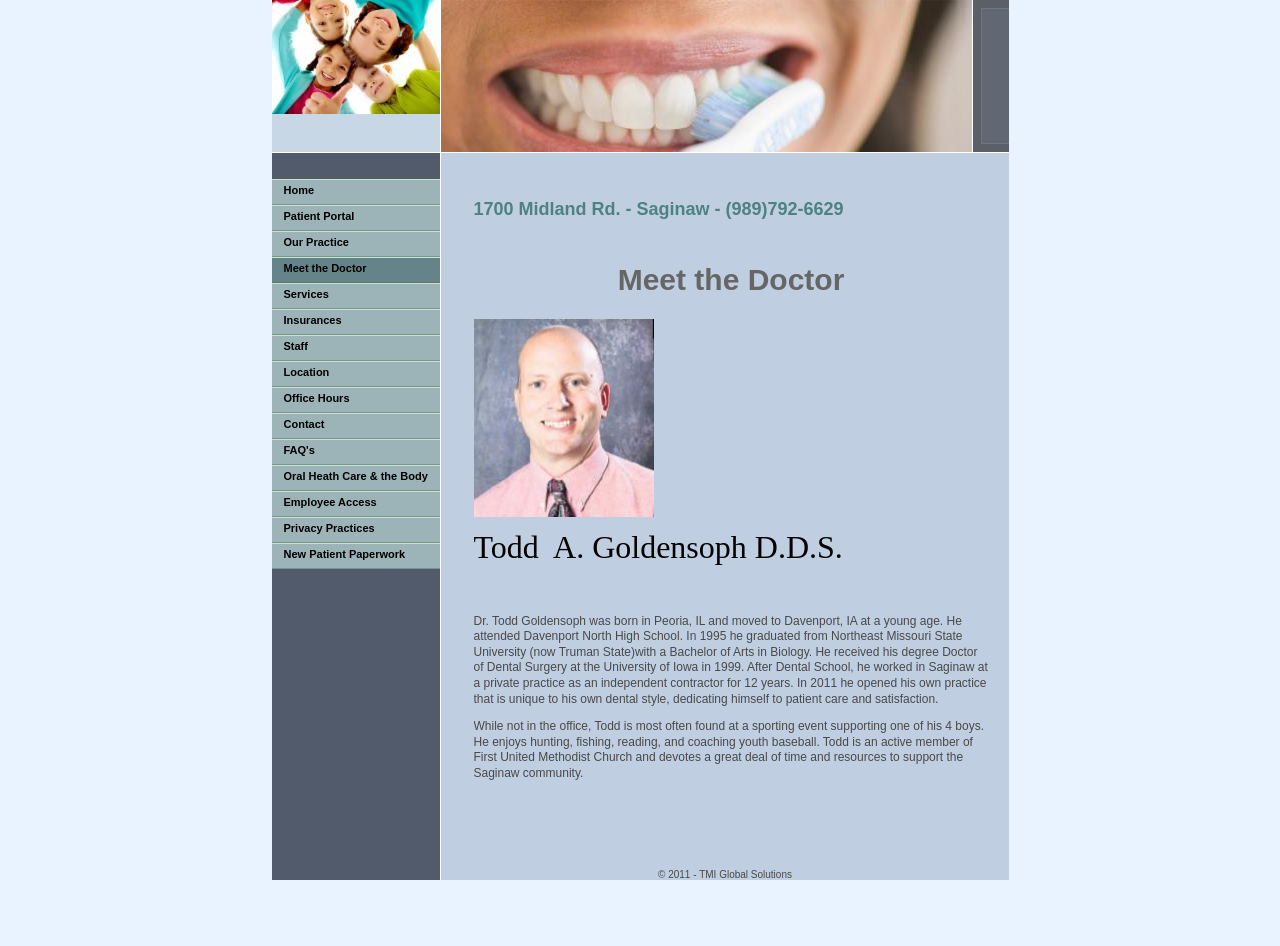Identify and provide the main heading of the webpage.

Meet the Doctor